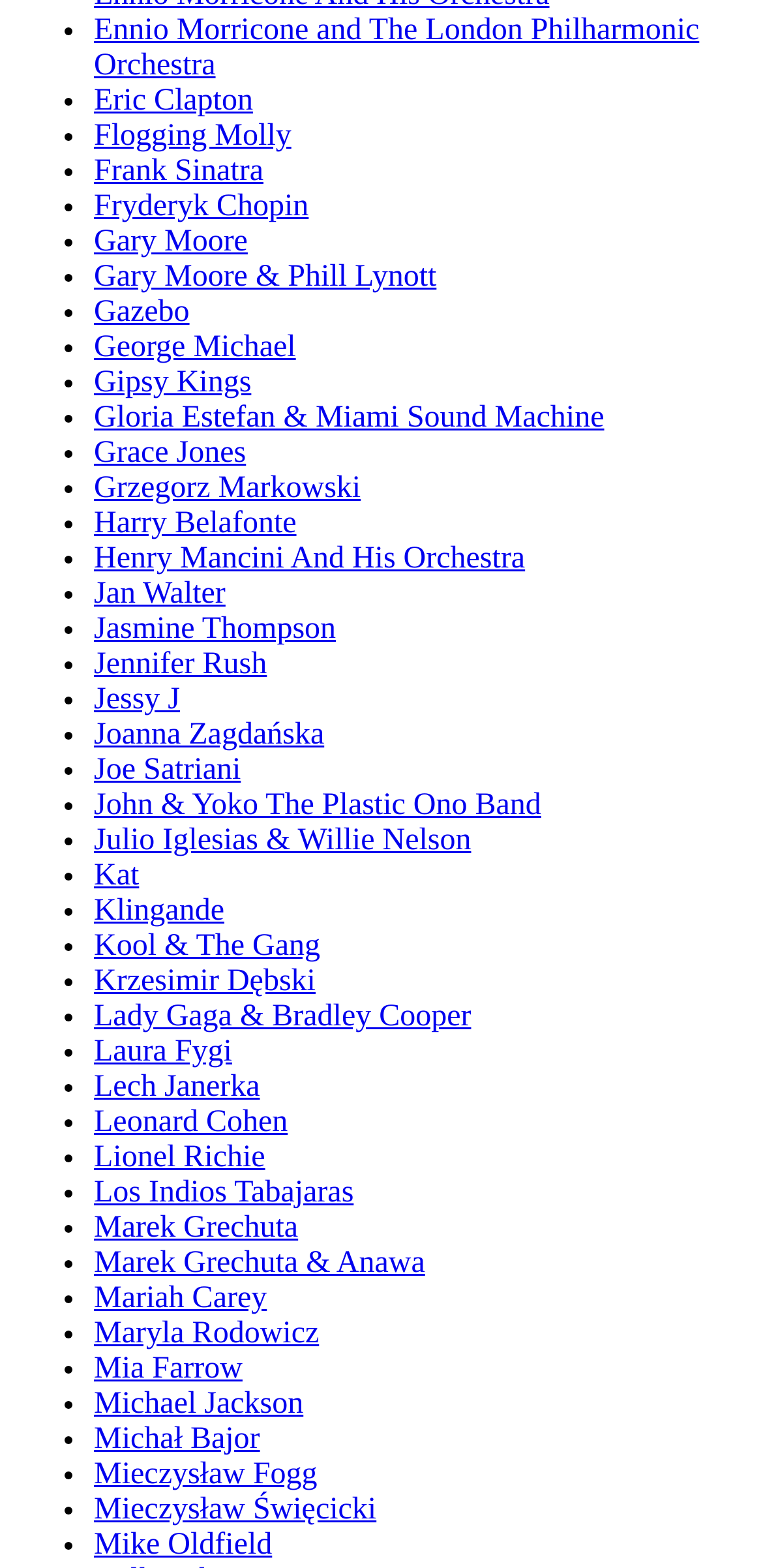Identify the bounding box coordinates of the part that should be clicked to carry out this instruction: "Click on Ennio Morricone and The London Philharmonic Orchestra".

[0.123, 0.009, 0.916, 0.053]